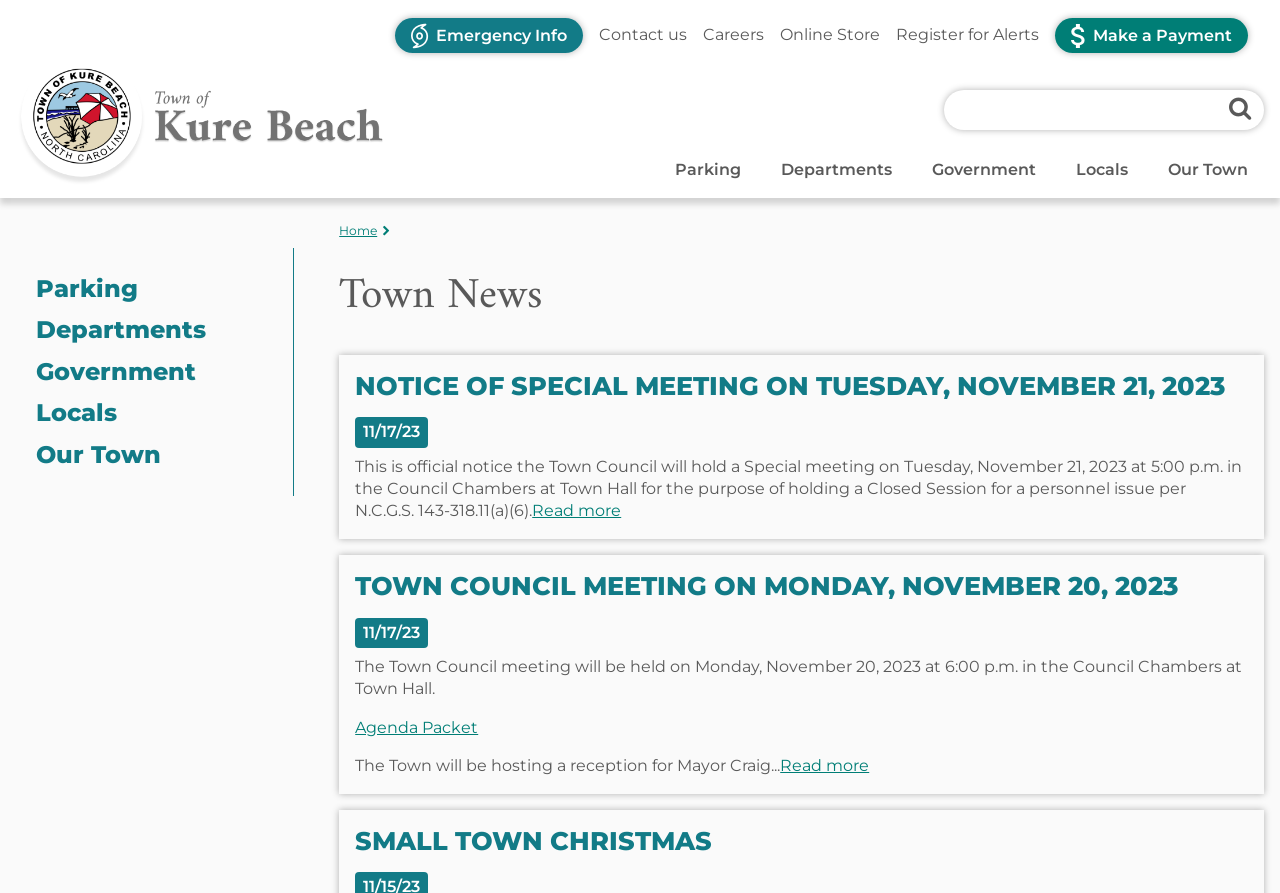What is the time of the Town Council meeting on Monday, November 20, 2023?
Deliver a detailed and extensive answer to the question.

I read the details of the Town Council meeting on Monday, November 20, 2023, and found that the meeting will be held at 6:00 p.m. in the Council Chambers at Town Hall.